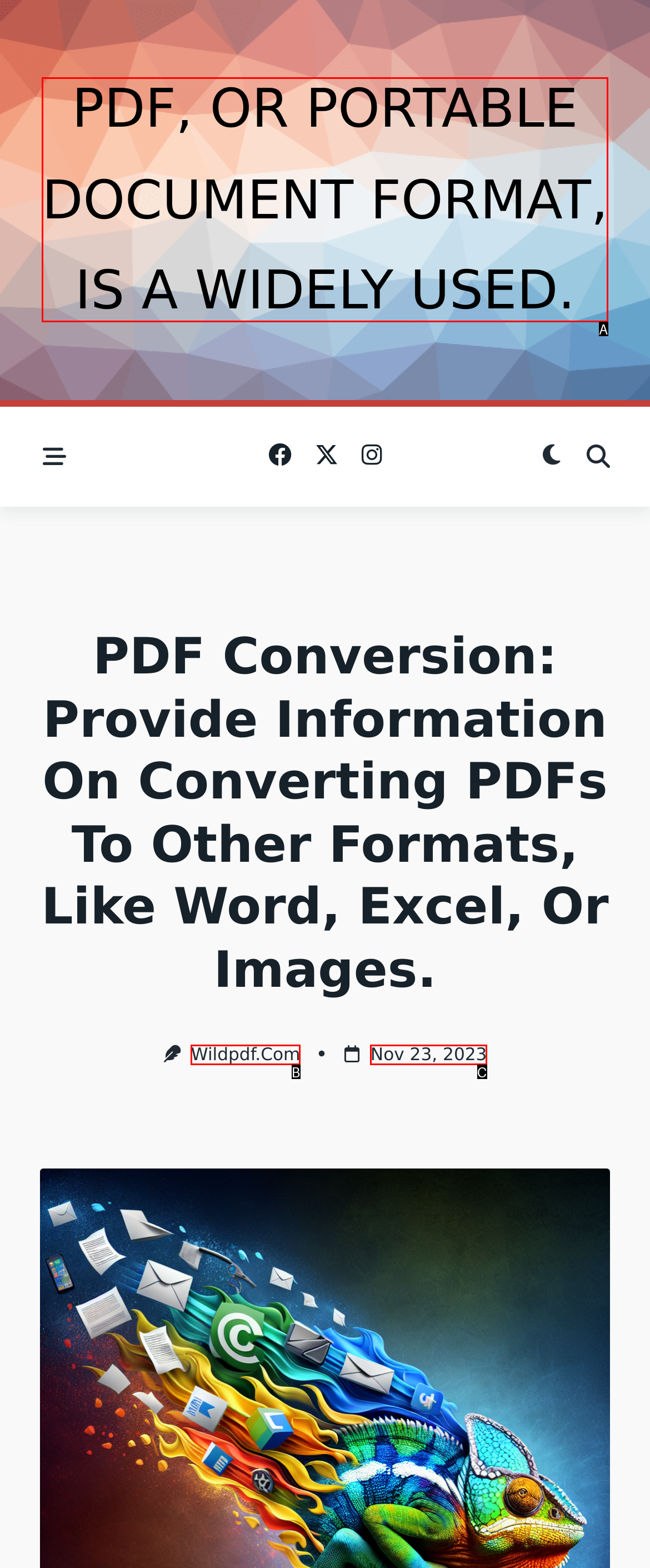Given the description: wildpdf.com, identify the corresponding option. Answer with the letter of the appropriate option directly.

B